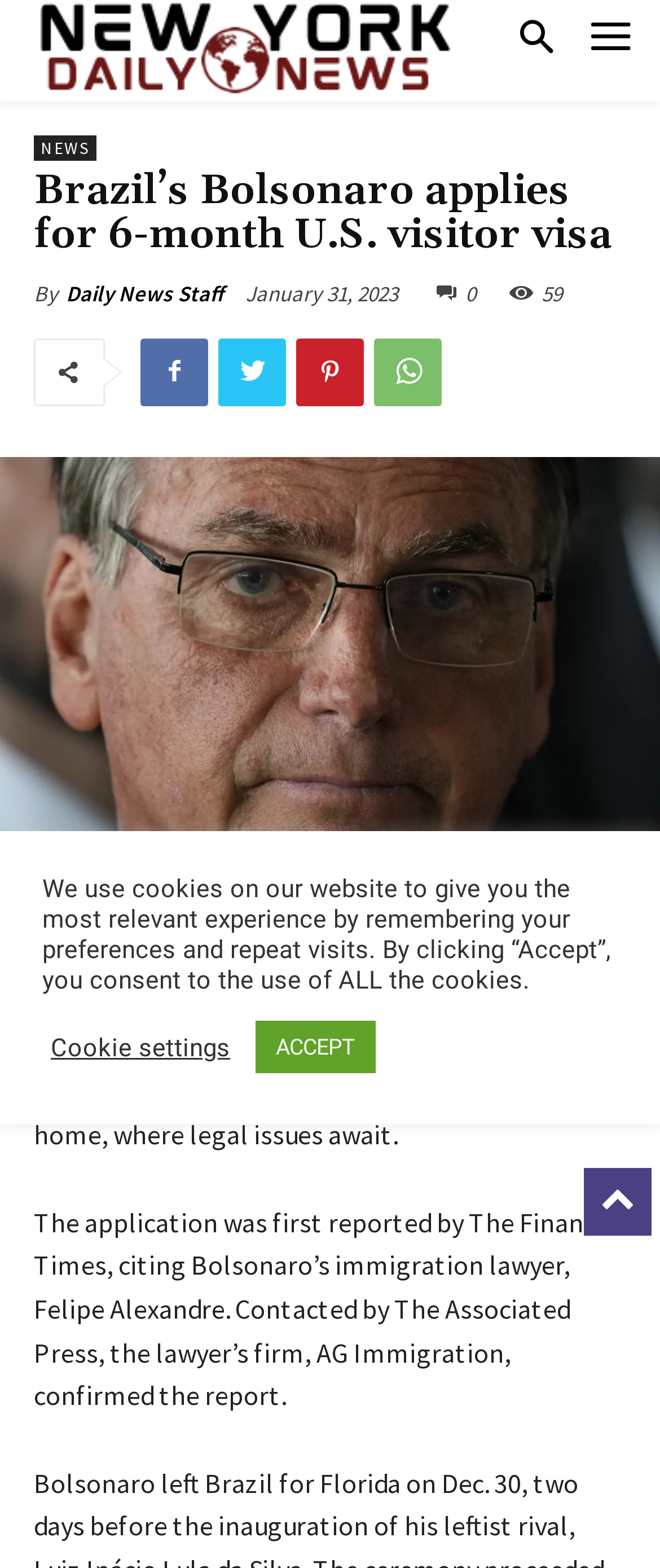What is the name of the former Brazilian President?
Please give a detailed and thorough answer to the question, covering all relevant points.

I found the answer by reading the article content, specifically the sentence 'RIO DE JANEIRO ((DailyNews)) — Former Brazilian President Jair Bolsonaro has filed a request for a six-month visitor visa to stay in the U.S., indicating...' which mentions the name of the former Brazilian President.